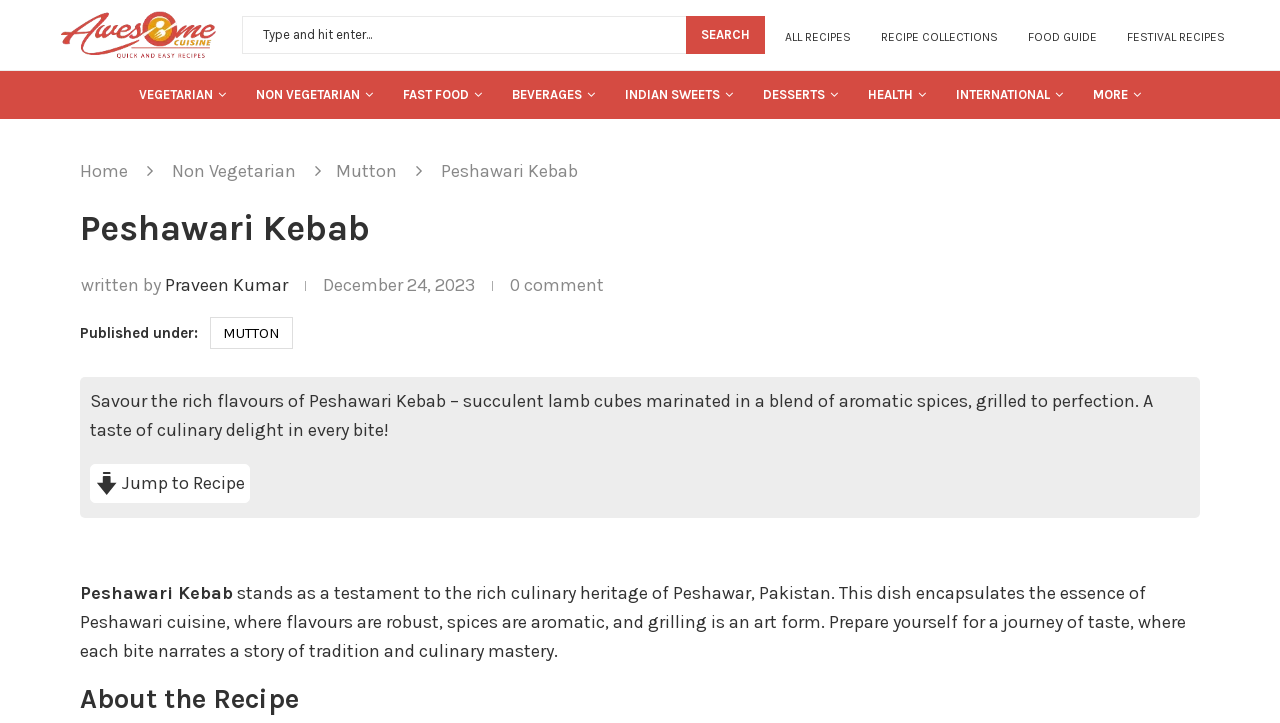What is the name of the recipe on this webpage?
Provide an in-depth answer to the question, covering all aspects.

I determined the answer by looking at the heading element with the text 'Peshawari Kebab' which is located at the top of the webpage, indicating that it is the main topic of the page.